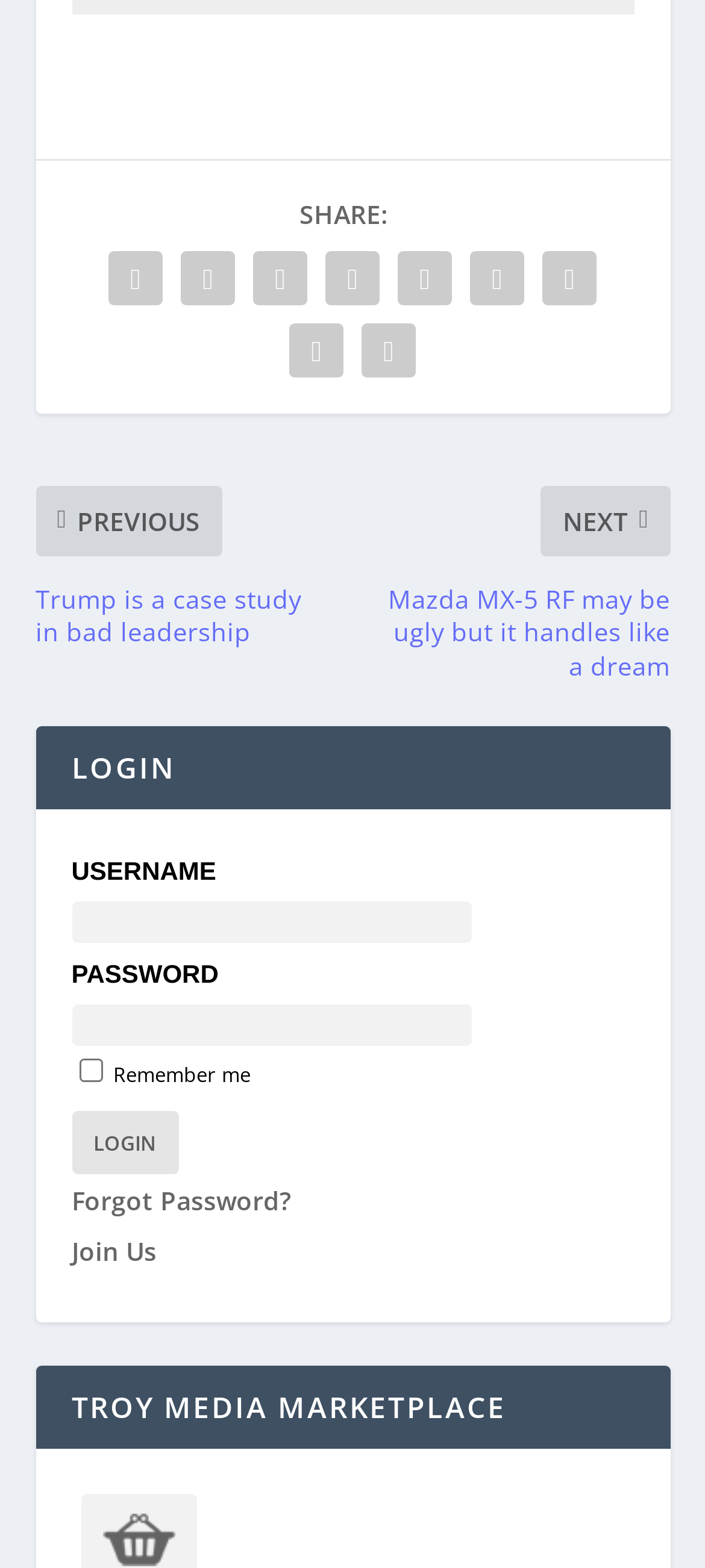Respond to the question below with a single word or phrase:
How many social media links are available?

7